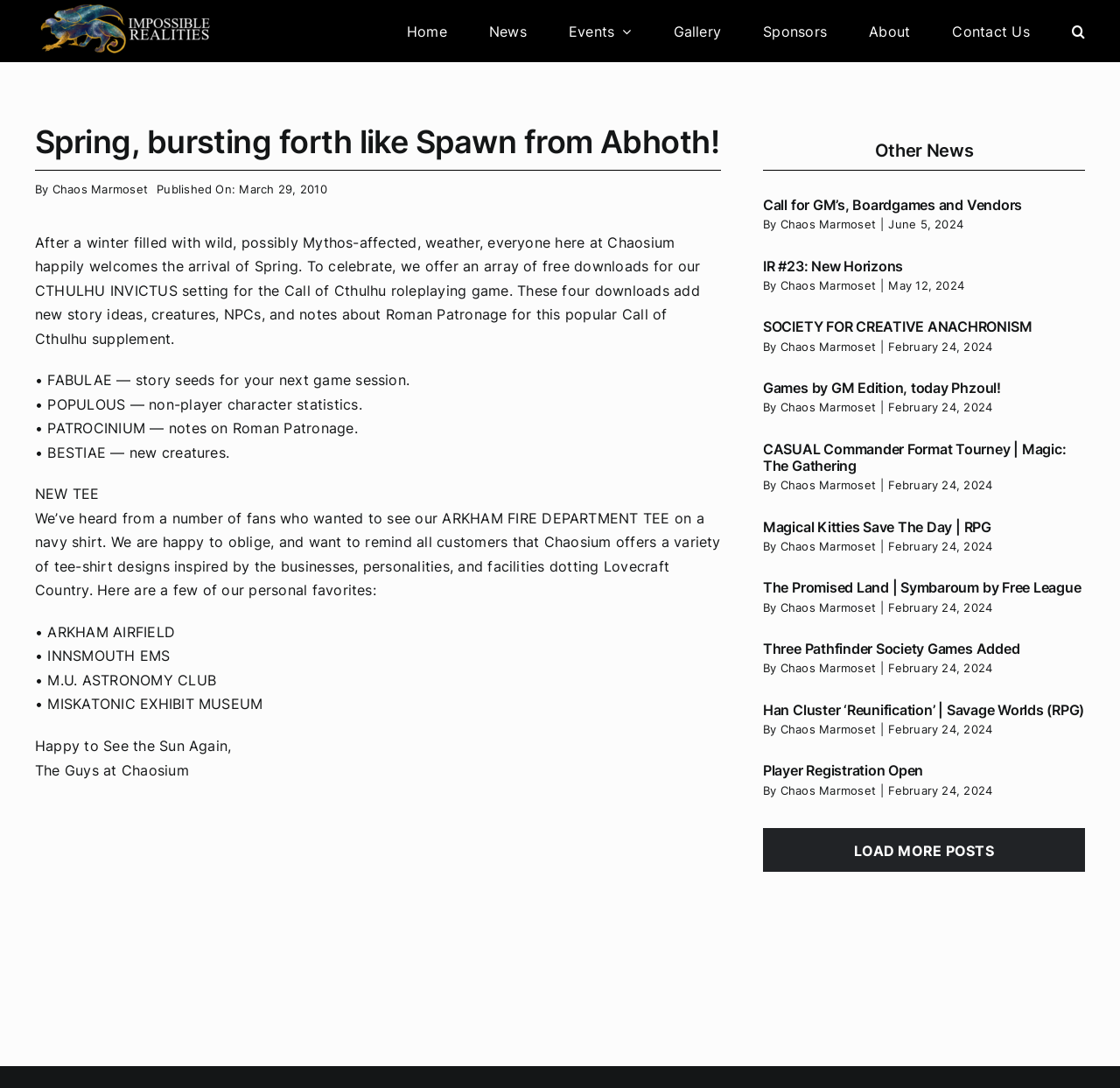Please determine the bounding box coordinates of the element's region to click in order to carry out the following instruction: "View the 'Events' menu". The coordinates should be four float numbers between 0 and 1, i.e., [left, top, right, bottom].

[0.508, 0.0, 0.564, 0.057]